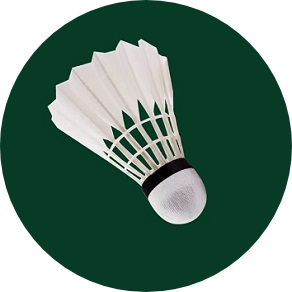What is the purpose of the feathers on the shuttlecock?
Please analyze the image and answer the question with as much detail as possible.

According to the caption, the elongated feathers on the shuttlecock help it to 'glide through the air during play', implying that the feathers serve the purpose of facilitating the shuttlecock's movement through the air.